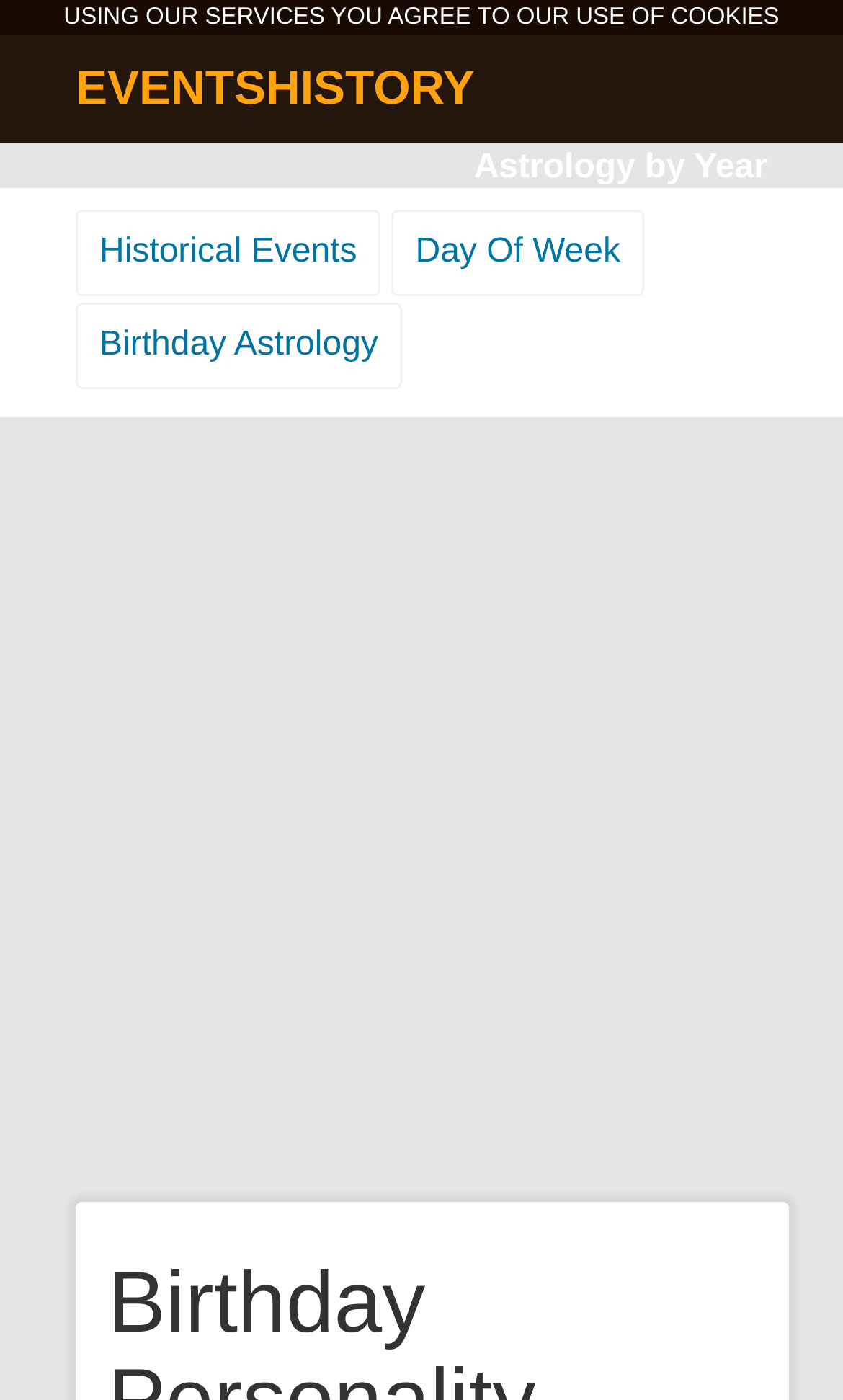Provide an in-depth caption for the elements present on the webpage.

The webpage is about birthday personality and astrology, specifically for individuals born on February 8, 1949. At the top, there is a notice about using the website's services and agreeing to their use of cookies, with a link to "COOKIES" on the right side. Below this notice, there are several links to related topics, including "EVENTSHISTORY", "Astrology by Year", "Historical Events", "Day Of Week", and "Birthday Astrology", arranged horizontally across the page.

In the main content area, there is a large advertisement iframe that takes up most of the page's width and height. Above the advertisement, there is a small, empty space with a non-breaking space character. The webpage's title, "February 8 Birthday Personality - 8 February Star Sign 1949 Horoscope", is likely displayed at the top, although it is not explicitly mentioned in the accessibility tree. Overall, the webpage appears to be focused on providing information about birthday personality and astrology, with a prominent advertisement in the main content area.